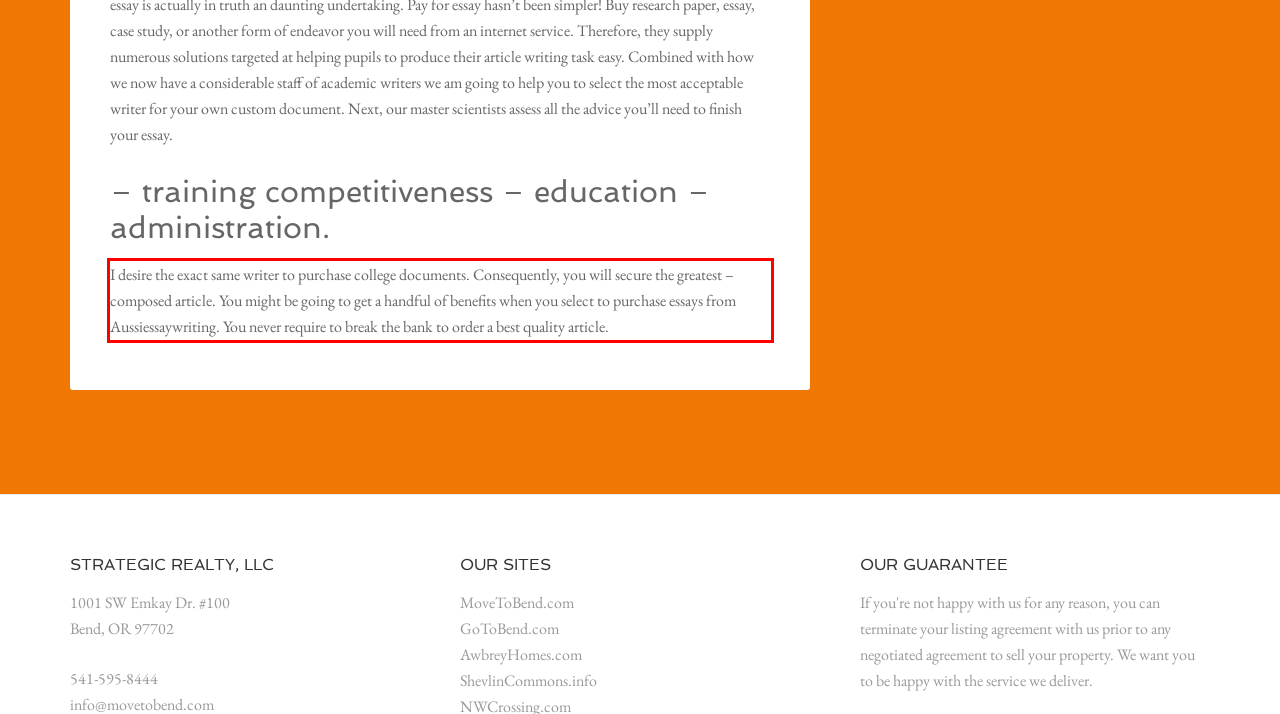You have a screenshot with a red rectangle around a UI element. Recognize and extract the text within this red bounding box using OCR.

I desire the exact same writer to purchase college documents. Consequently, you will secure the greatest – composed article. You might be going to get a handful of benefits when you select to purchase essays from Aussiessaywriting. You never require to break the bank to order a best quality article.